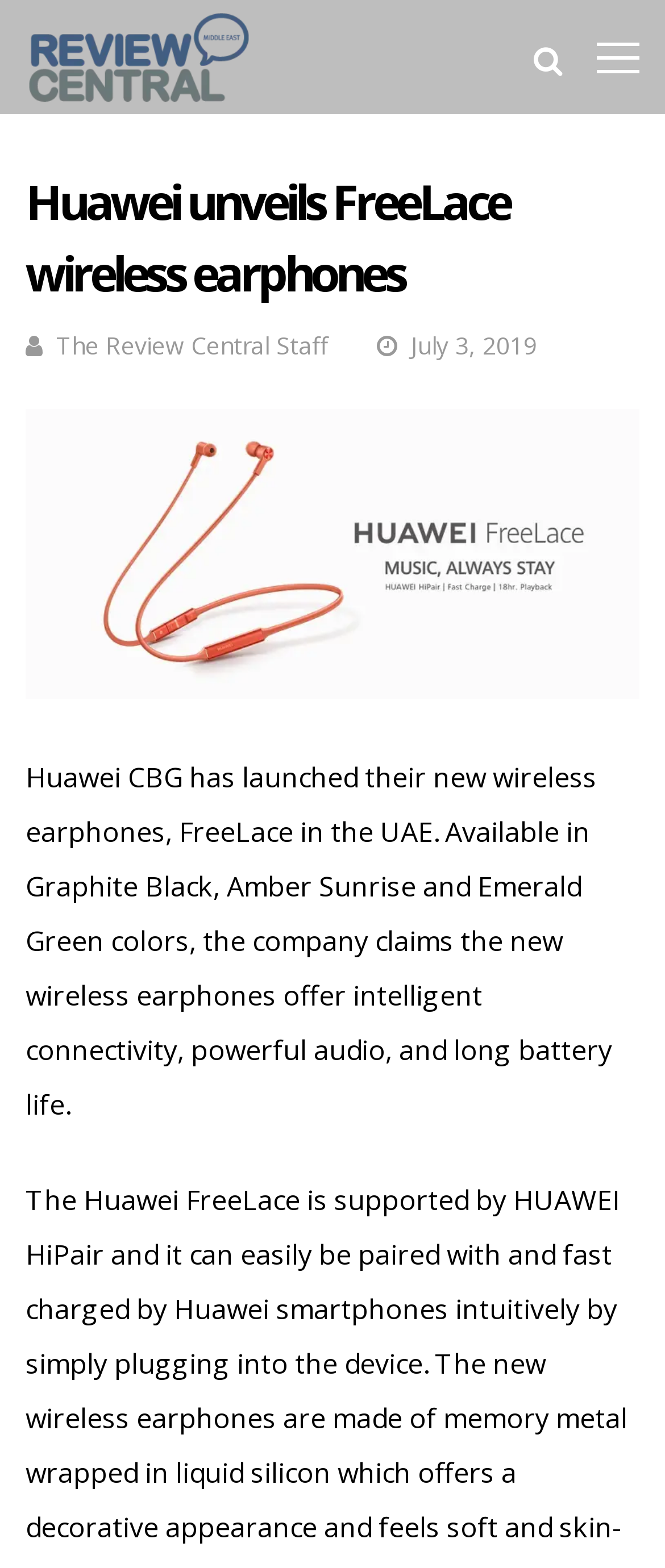Identify the main title of the webpage and generate its text content.

Huawei unveils FreeLace wireless earphones